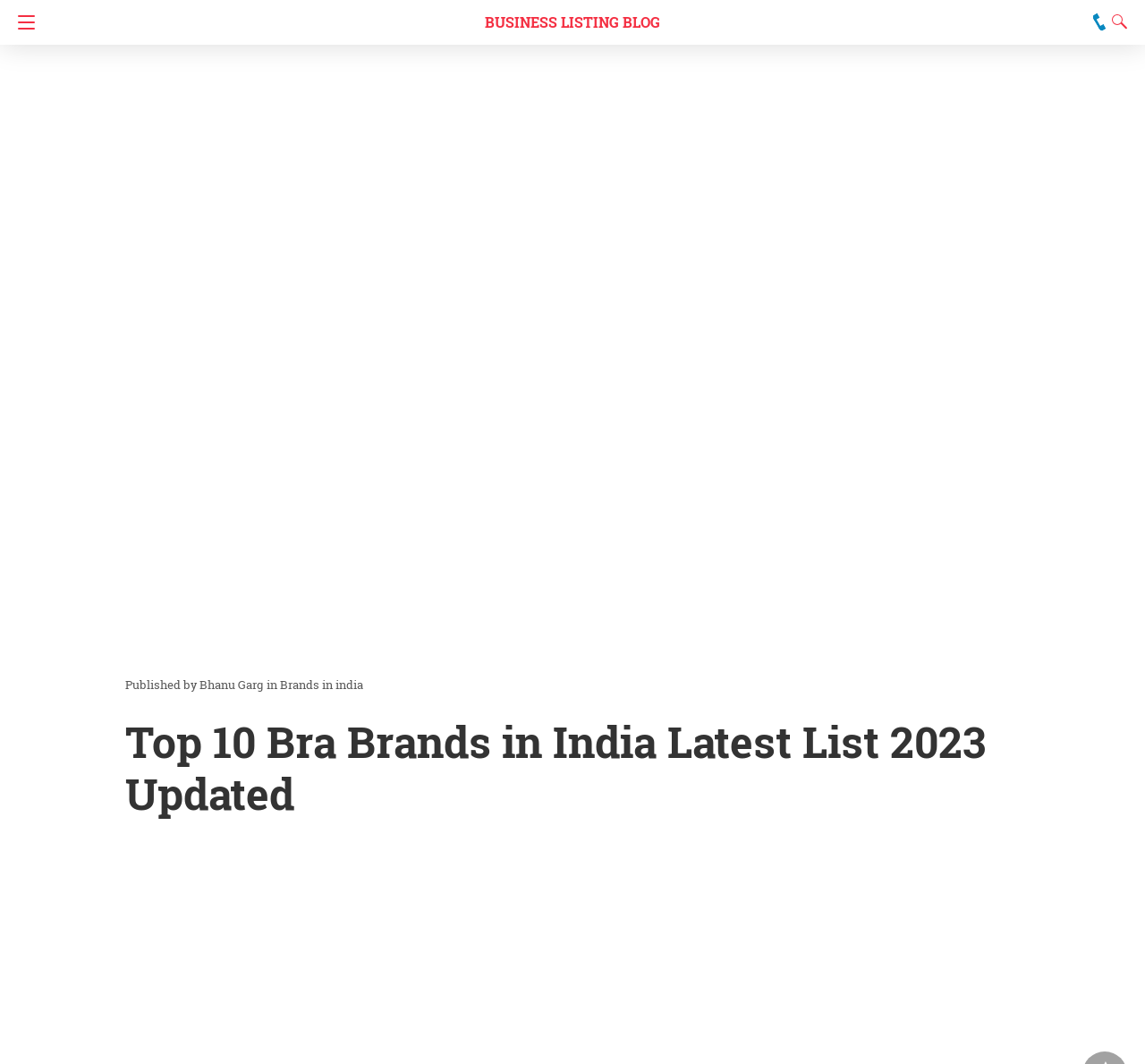What is the website section linked by the link at the top?
Please provide a detailed and comprehensive answer to the question.

The link at the top, 'BUSINESS LISTING BLOG', suggests that it is a section of the website dedicated to business listings or blogging related to business.